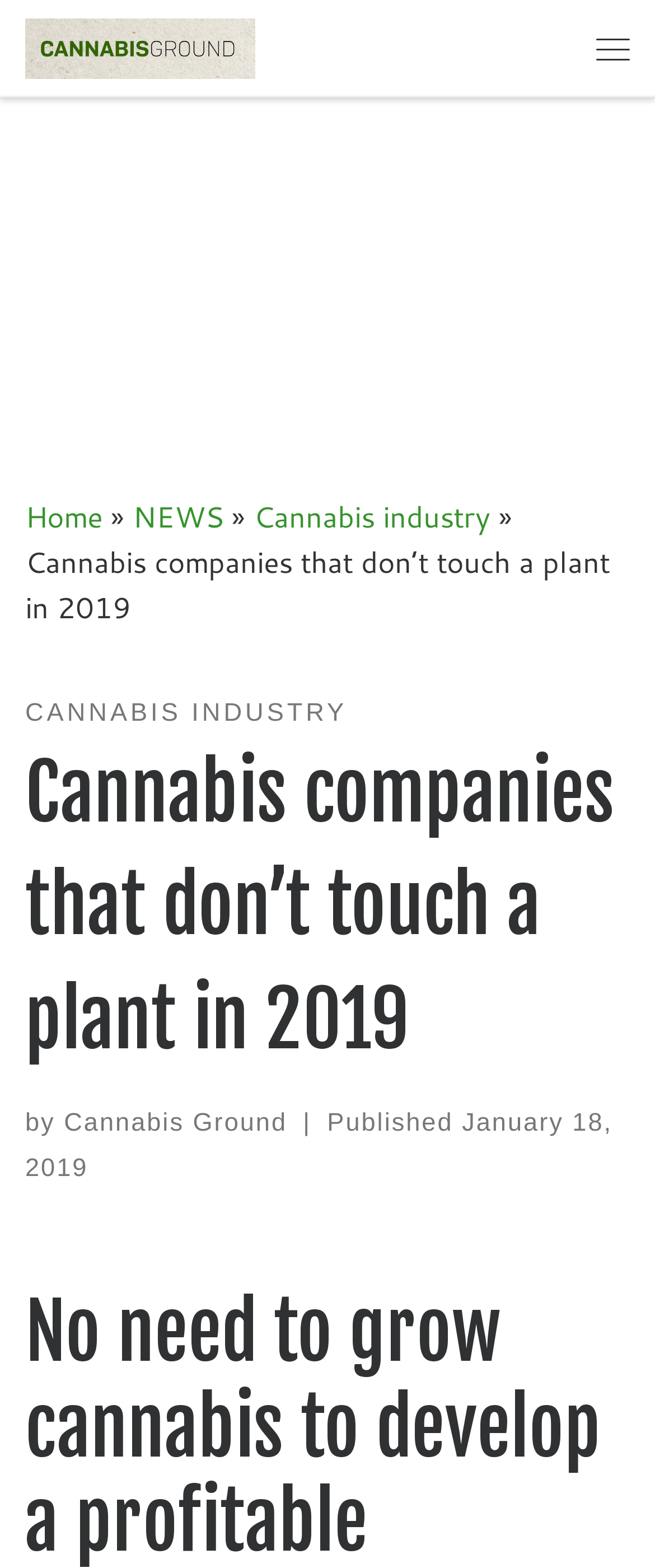Please provide the bounding box coordinates for the element that needs to be clicked to perform the following instruction: "open cannabis industry page". The coordinates should be given as four float numbers between 0 and 1, i.e., [left, top, right, bottom].

[0.387, 0.316, 0.749, 0.342]